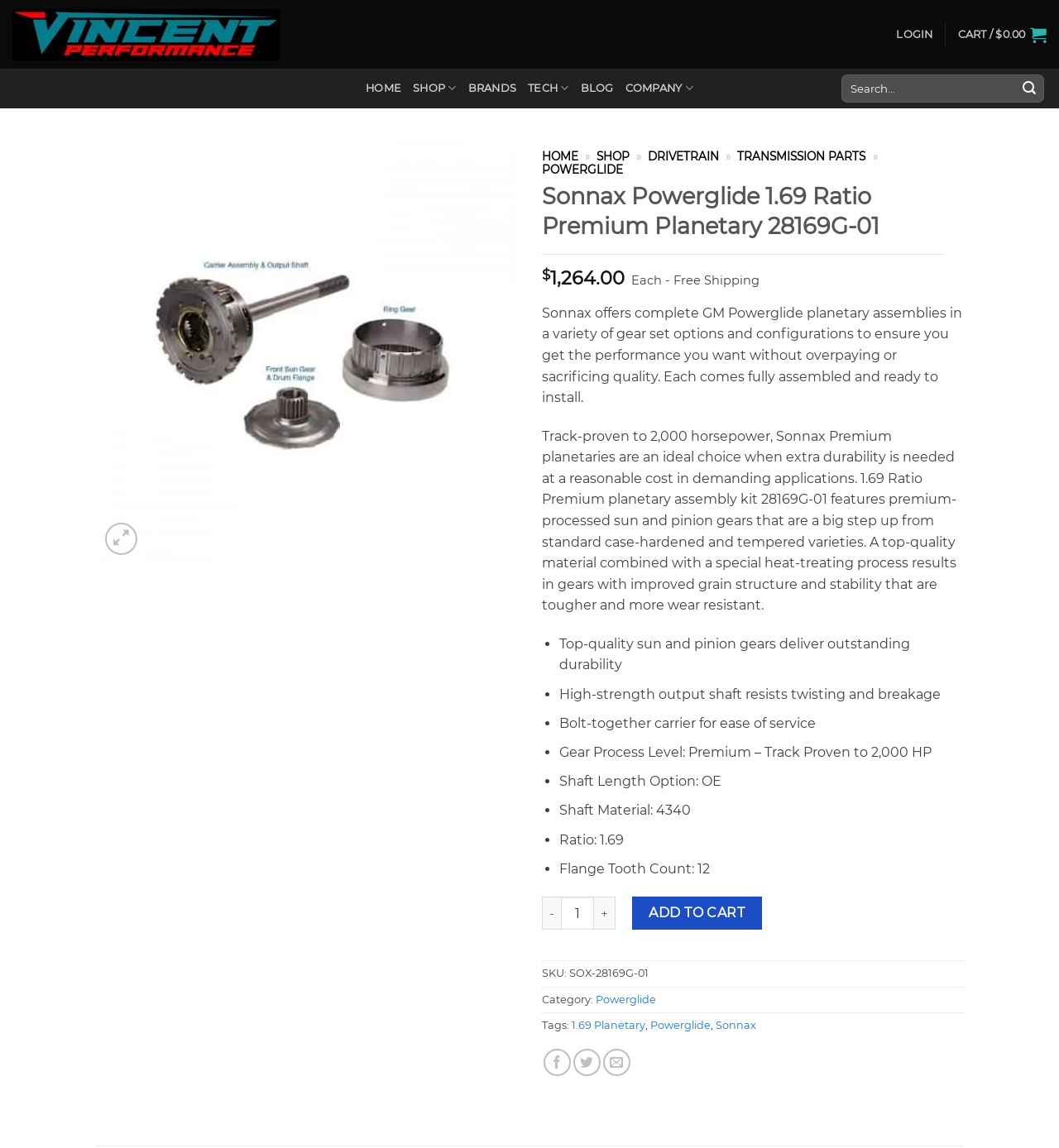Find the main header of the webpage and produce its text content.

Sonnax Powerglide 1.69 Ratio Premium Planetary 28169G-01